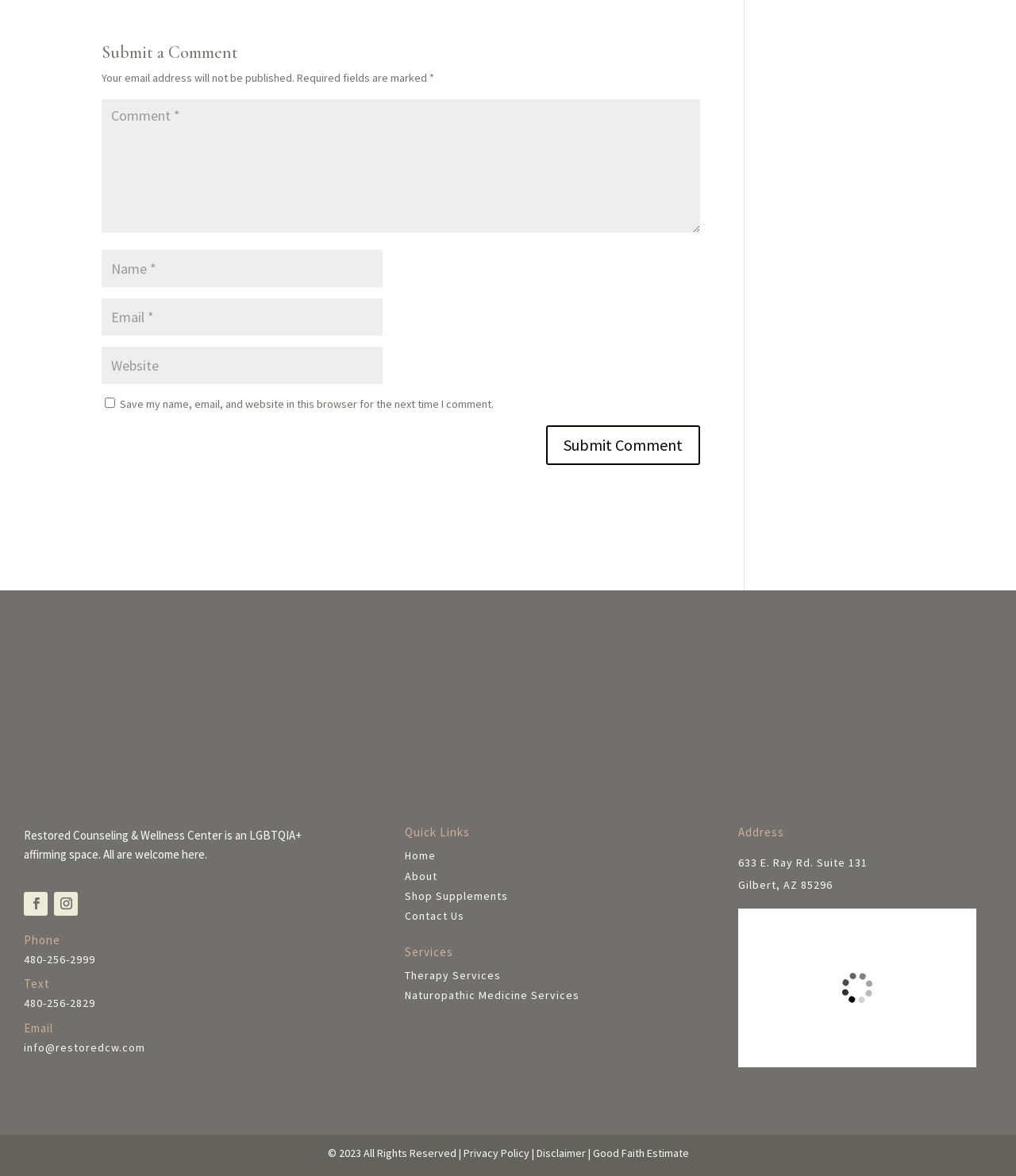Kindly respond to the following question with a single word or a brief phrase: 
What is the topic of the first link in the 'Quick Links' section?

Home